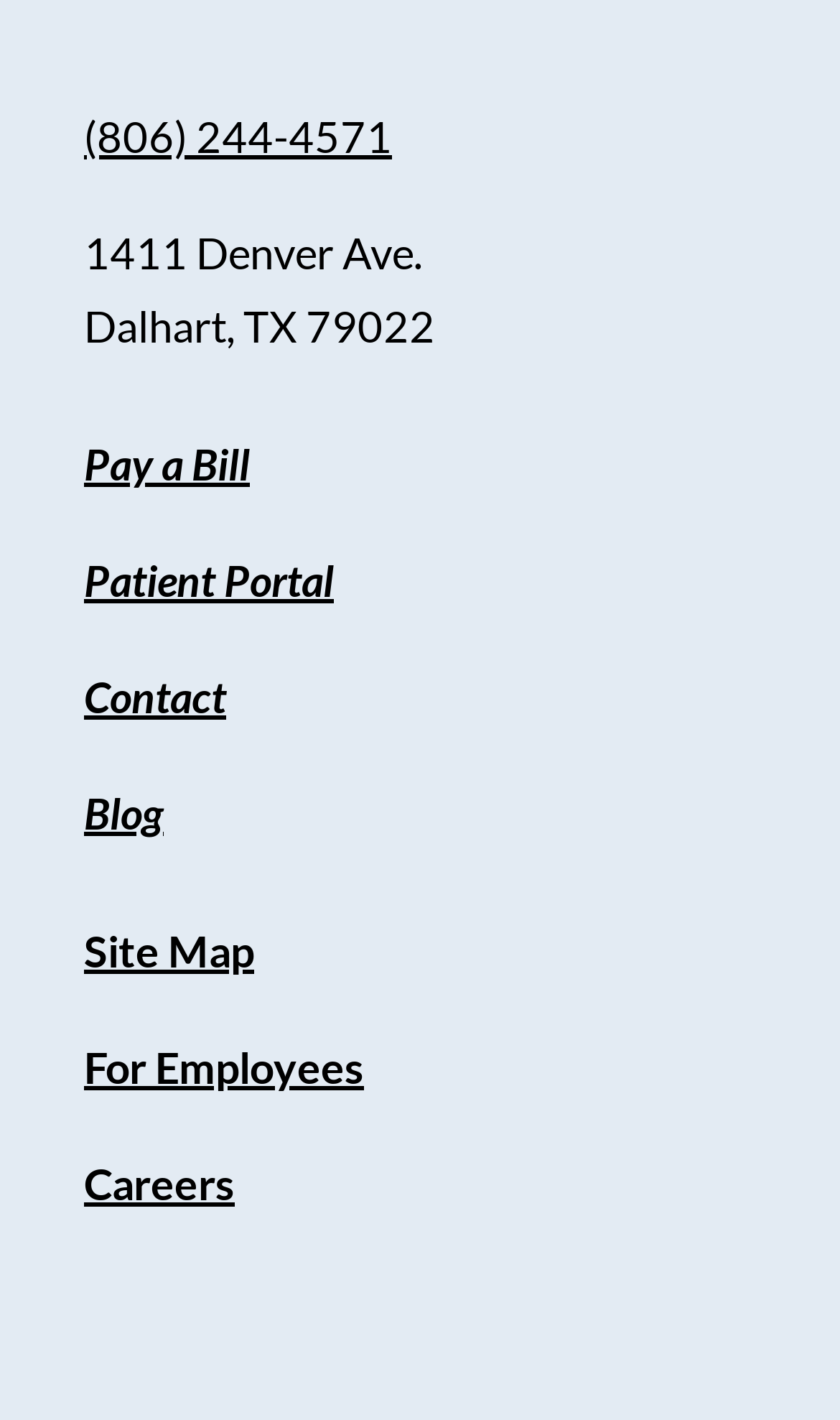Using the format (top-left x, top-left y, bottom-right x, bottom-right y), and given the element description, identify the bounding box coordinates within the screenshot: Pay a Bill

[0.1, 0.308, 0.297, 0.345]